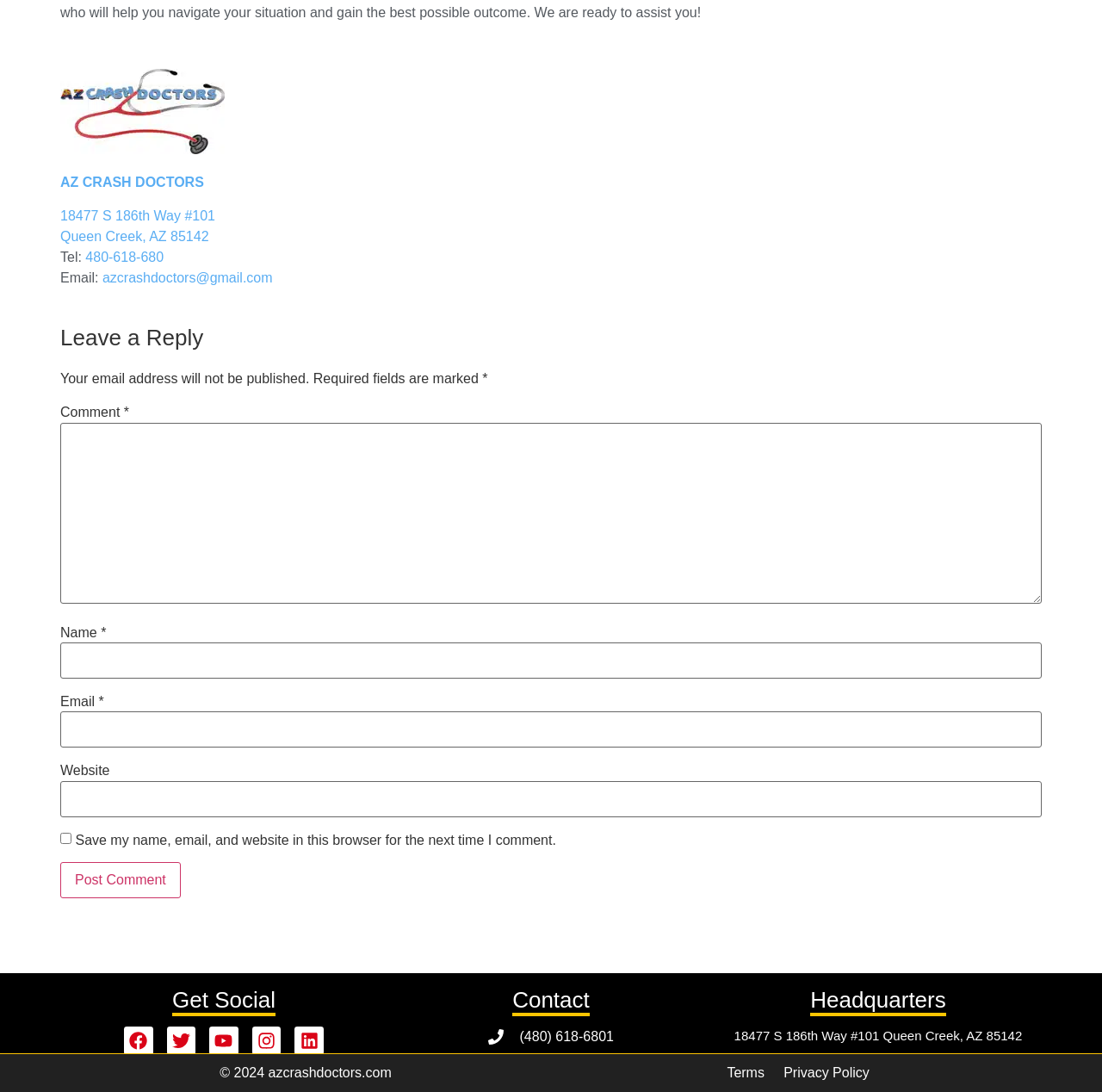Mark the bounding box of the element that matches the following description: "Digital Compass ابزارها".

None